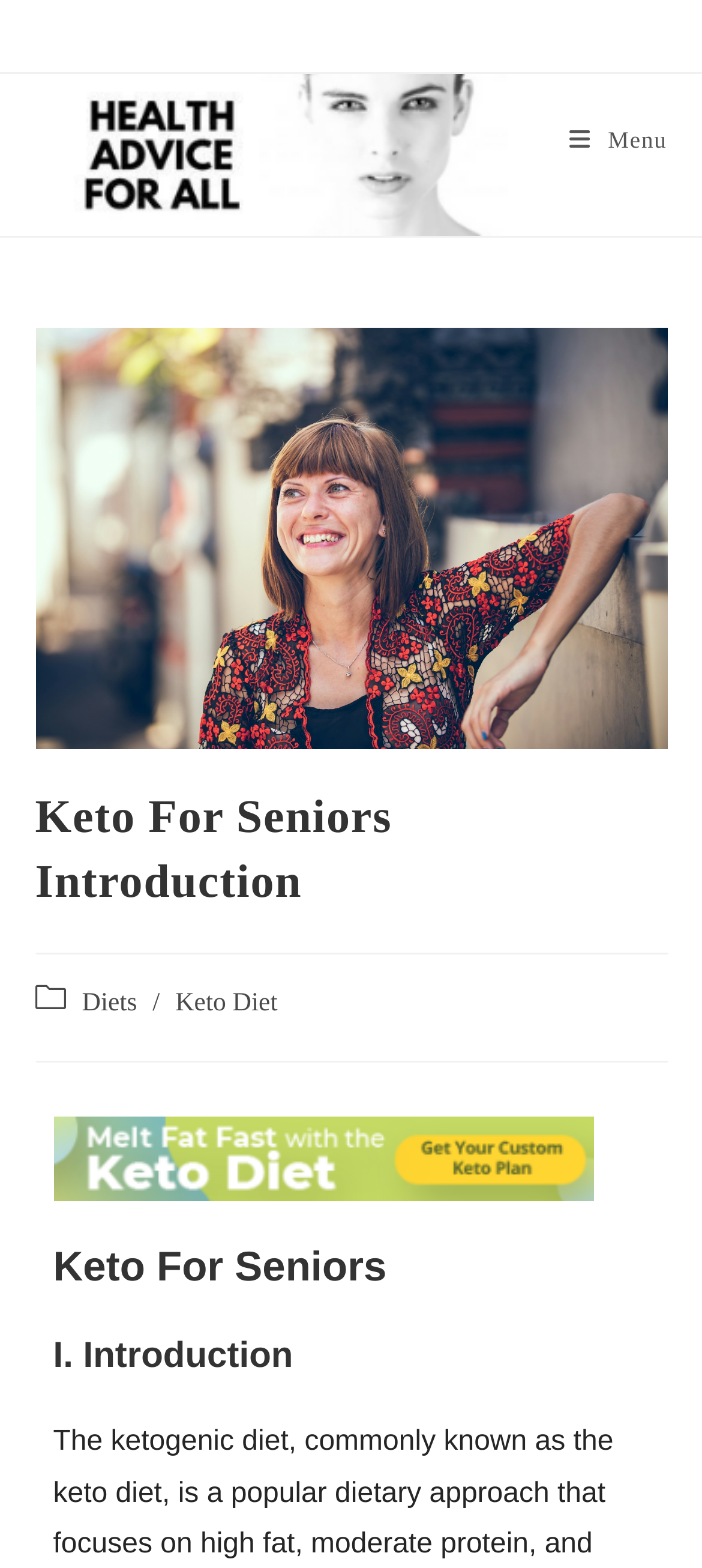Determine the main headline from the webpage and extract its text.

Keto For Seniors